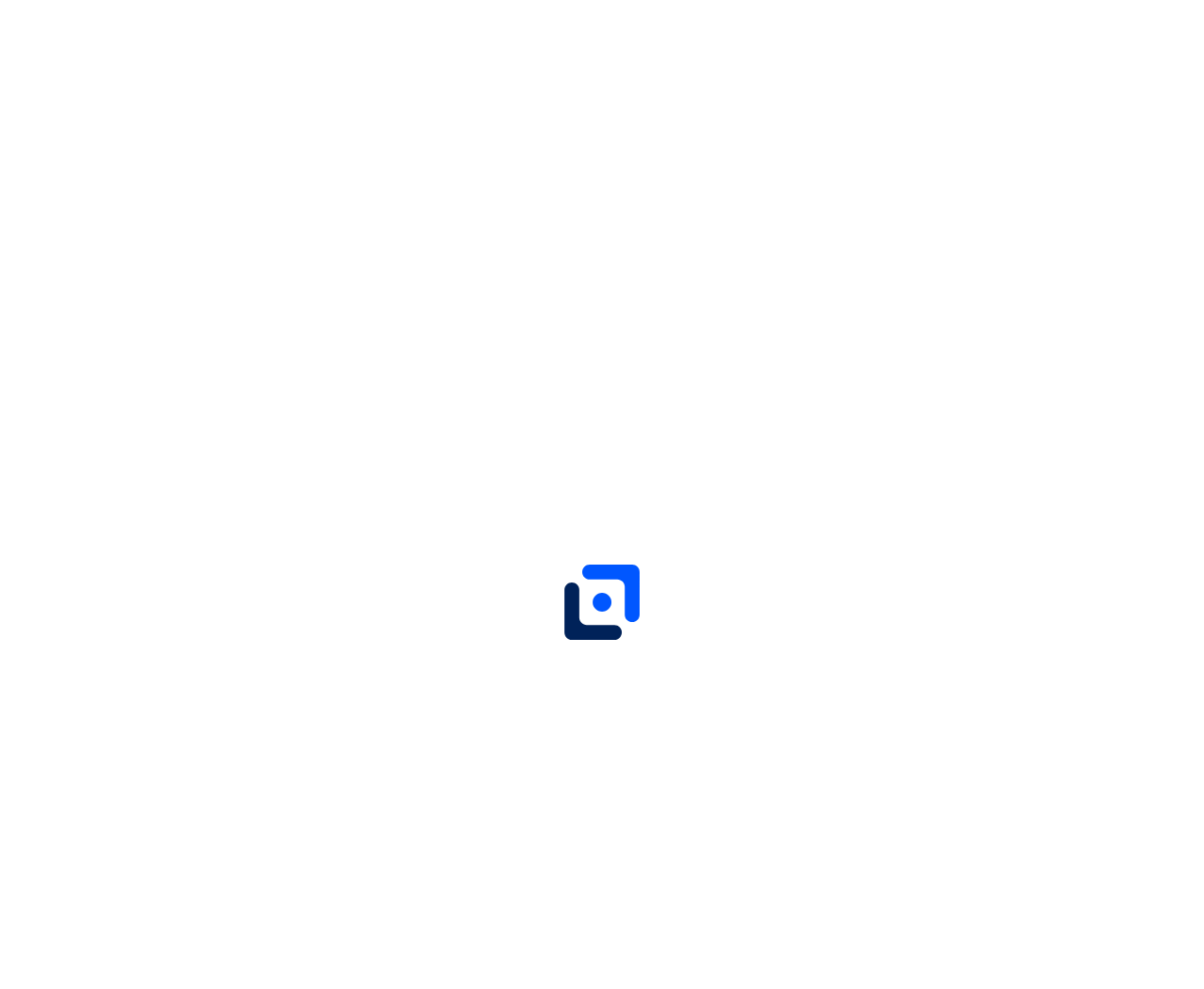Generate the main heading text from the webpage.

Digital Marketing Executive